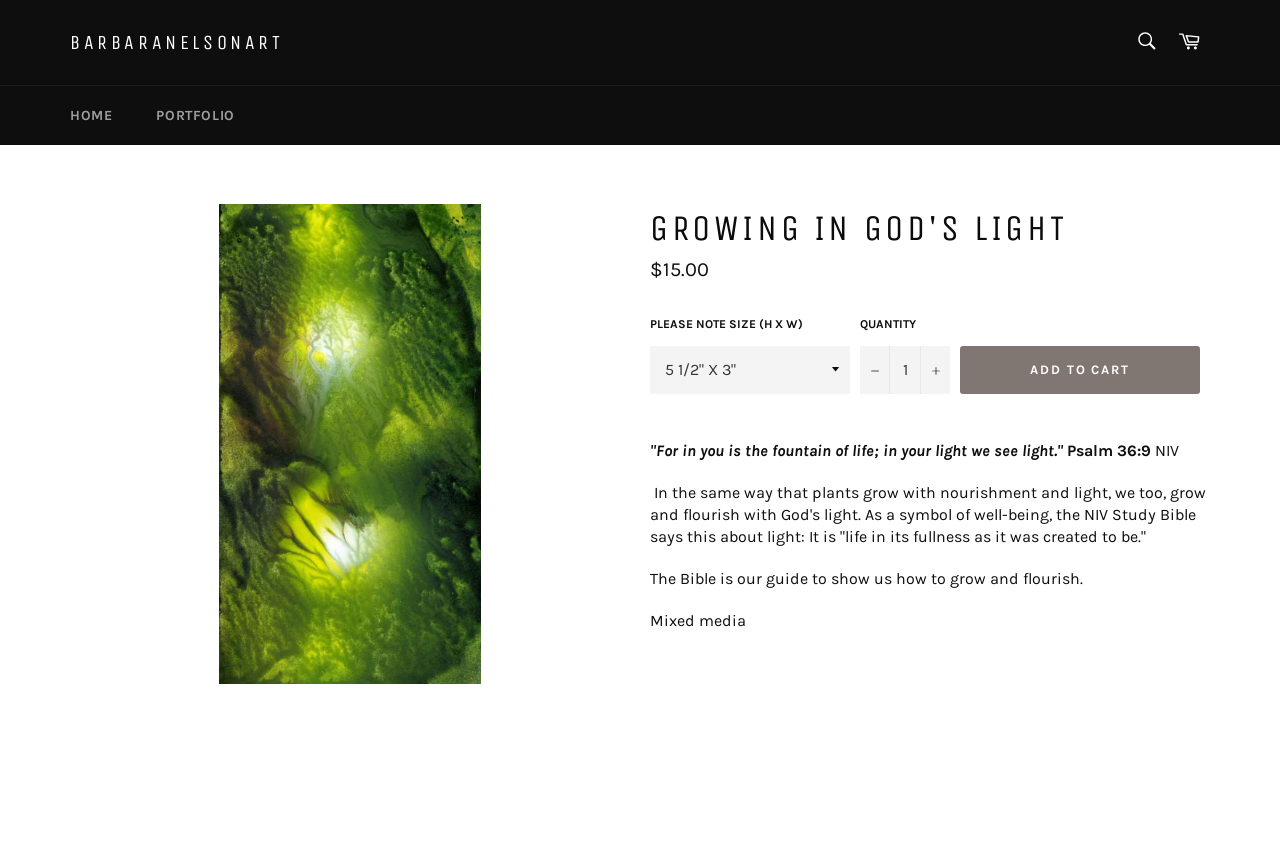What is the name of the artist?
Analyze the screenshot and provide a detailed answer to the question.

The name of the artist can be found in the top-left corner of the webpage, where it says 'BARBARANELSONART' in a link element.